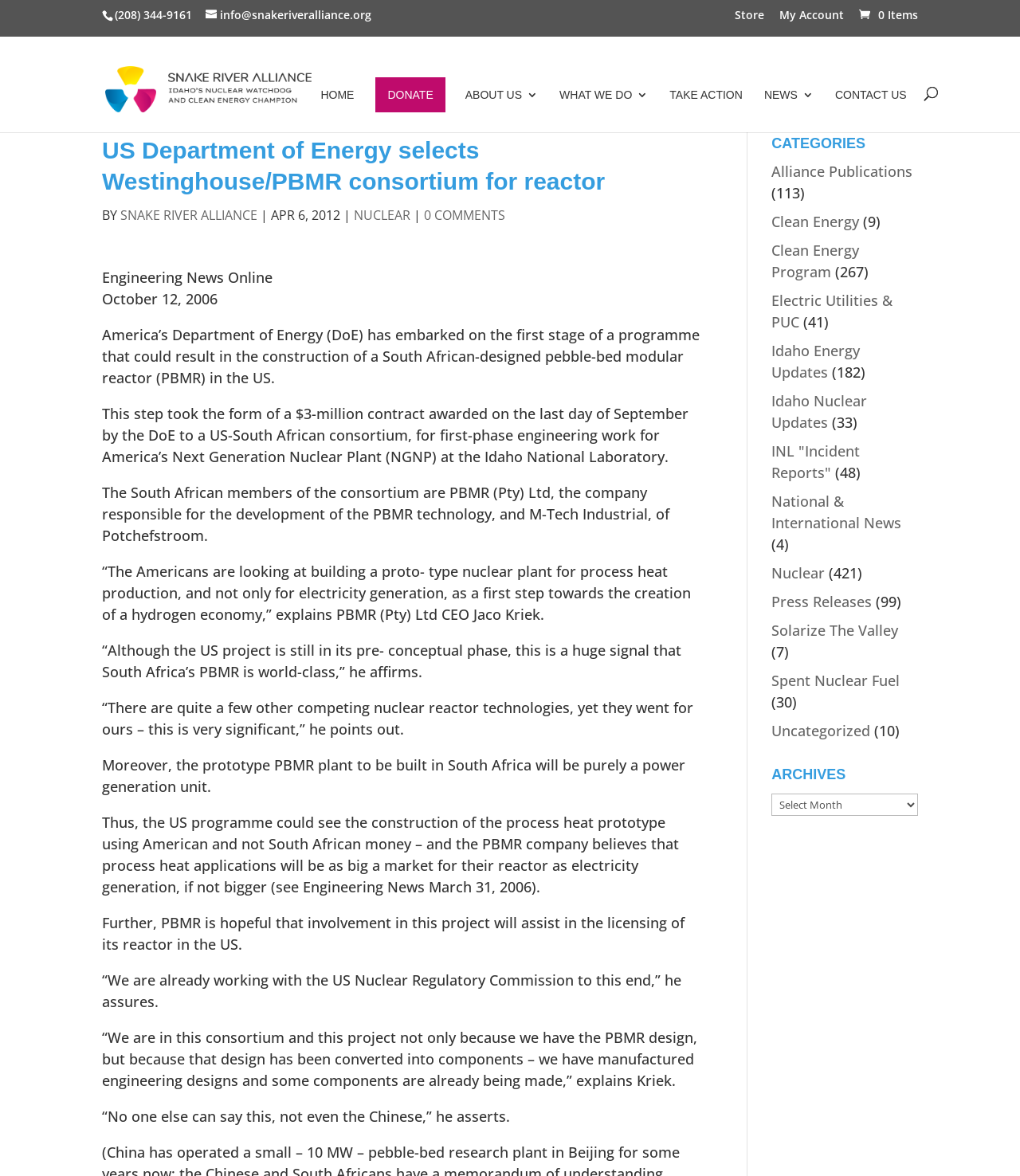Please indicate the bounding box coordinates of the element's region to be clicked to achieve the instruction: "Learn about the author Katherine". Provide the coordinates as four float numbers between 0 and 1, i.e., [left, top, right, bottom].

None